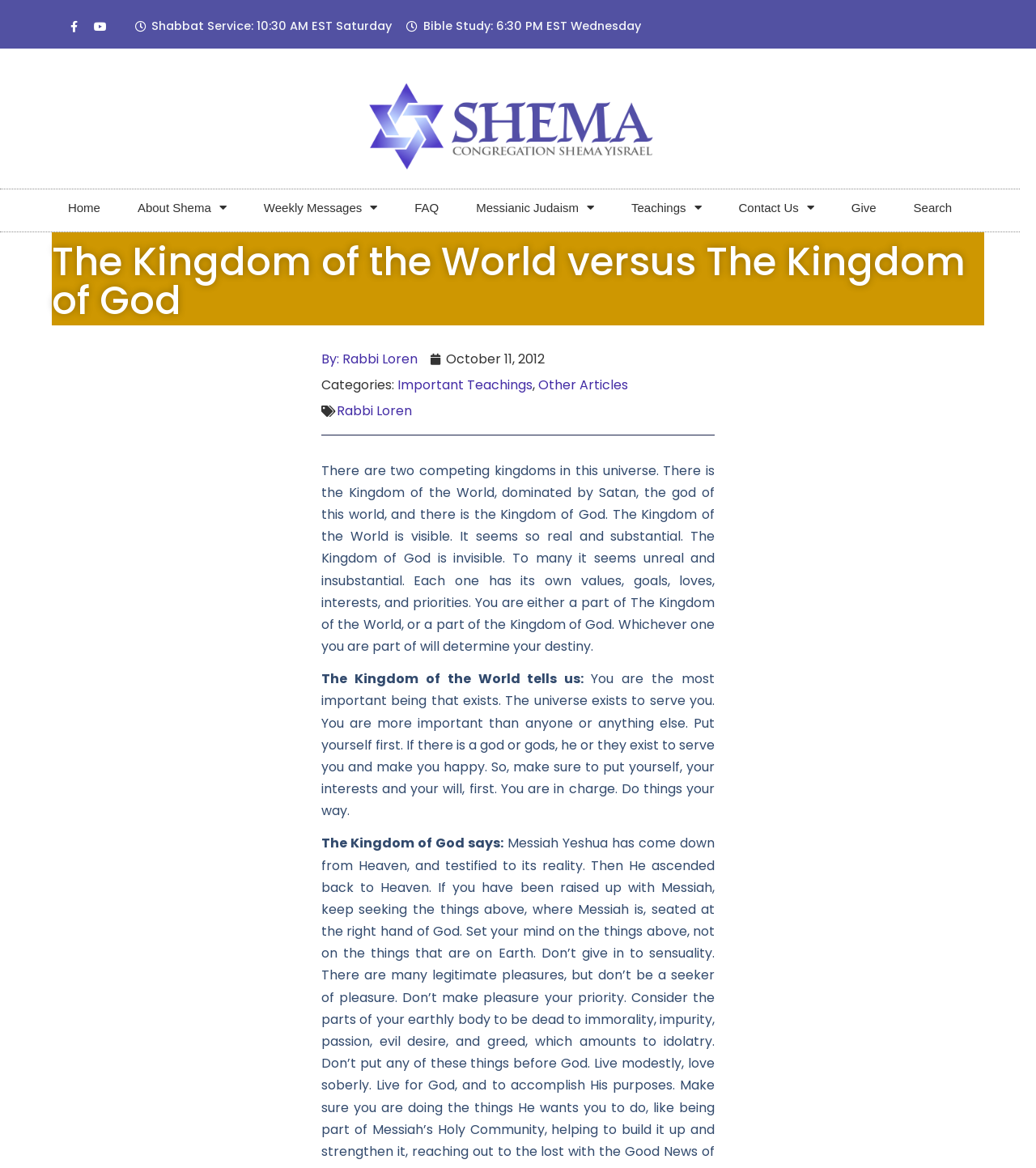Generate a detailed explanation of the webpage's features and information.

This webpage is about the contrast between the Kingdom of the World and the Kingdom of God. At the top left corner, there are two social media links, Facebook and Youtube, followed by two lines of text indicating the Shabbat Service and Bible Study schedules. Below these, there is a horizontal navigation menu with links to Home, About Shema, Weekly Messages, FAQ, Messianic Judaism, Teachings, Contact Us, Give, and Search.

The main content of the webpage is divided into sections. The first section has a heading "The Kingdom of the World versus The Kingdom of God" and is written by Rabbi Loren. Below the heading, there is a timestamp indicating the date October 11, 2012. The article is categorized under Important Teachings, Other Articles, and Rabbi Loren.

The main text of the article explains the differences between the Kingdom of the World and the Kingdom of God. The Kingdom of the World is described as visible and substantial, while the Kingdom of God is invisible and may seem unreal. The article highlights the distinct values, goals, loves, interests, and priorities of each kingdom and how they determine one's destiny.

The article then contrasts the messages of the two kingdoms. The Kingdom of the World is portrayed as promoting self-importance, where individuals are encouraged to put themselves first and prioritize their own interests. In contrast, the Kingdom of God is presented as emphasizing a different set of values.